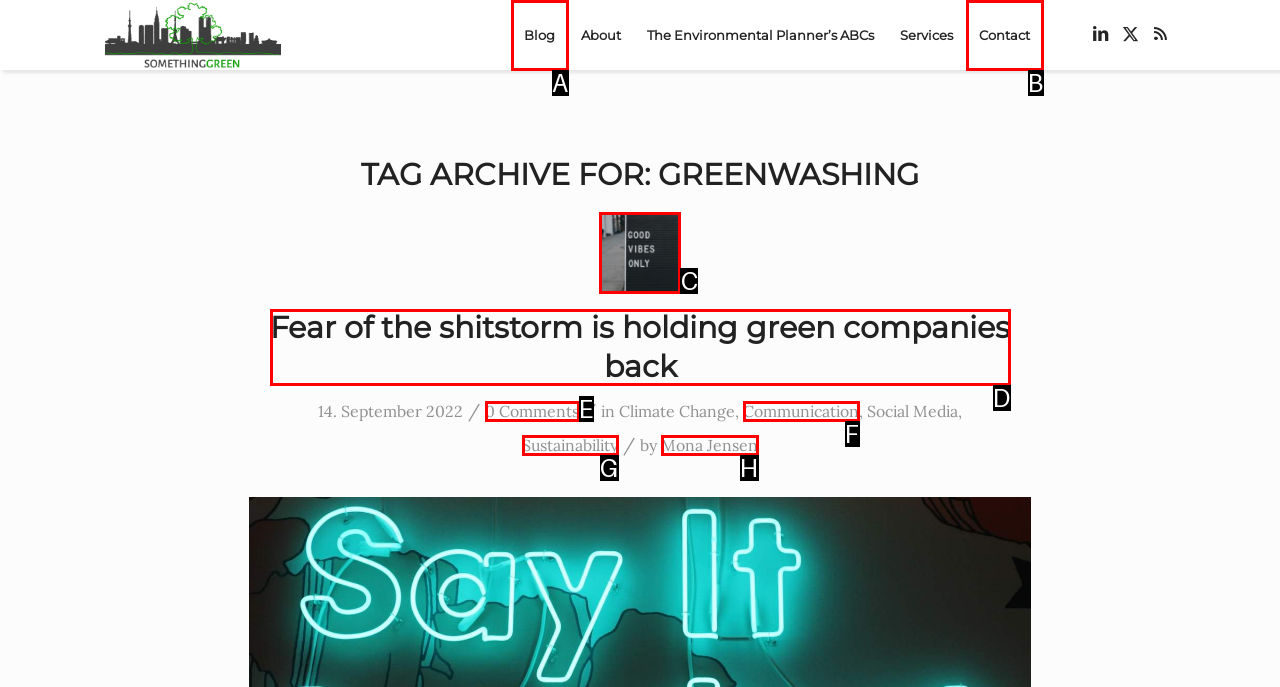Which lettered UI element aligns with this description: Mona Jensen
Provide your answer using the letter from the available choices.

H